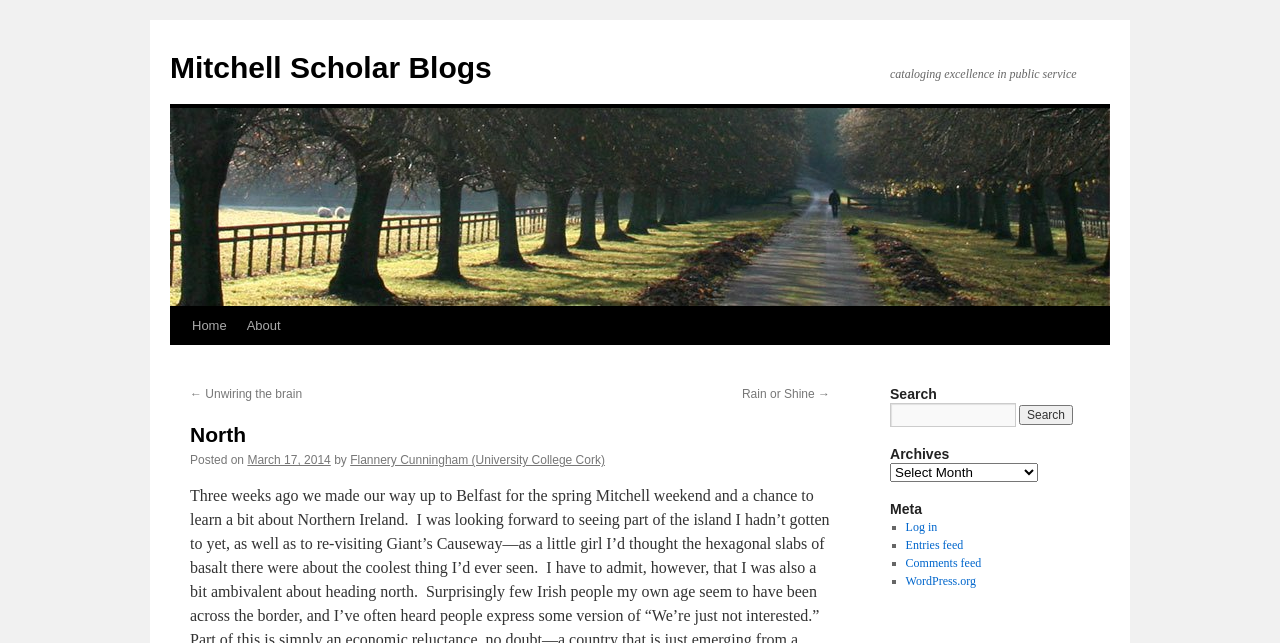Identify the bounding box coordinates of the clickable region necessary to fulfill the following instruction: "go to home page". The bounding box coordinates should be four float numbers between 0 and 1, i.e., [left, top, right, bottom].

[0.142, 0.477, 0.185, 0.537]